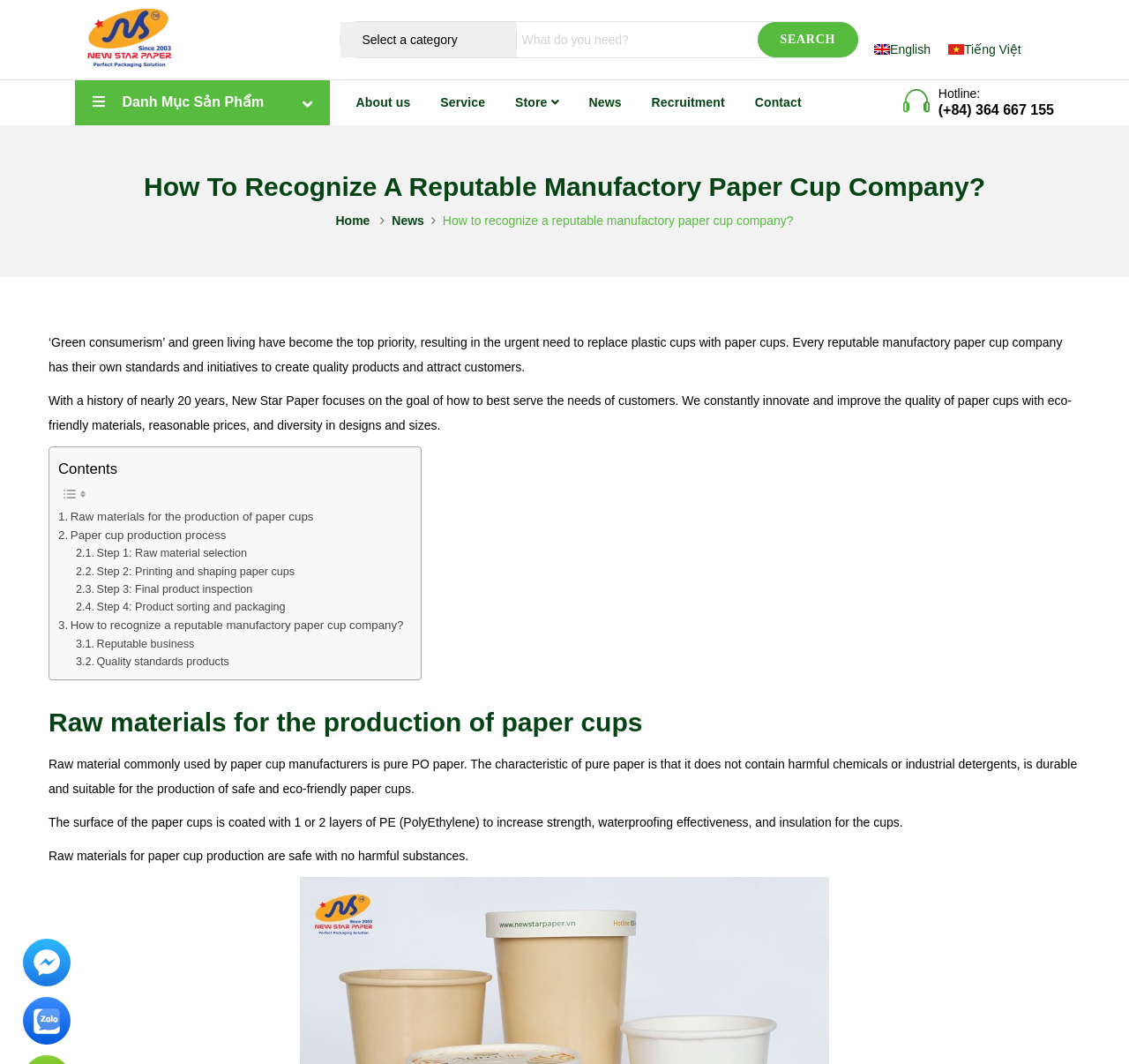Determine the bounding box for the described HTML element: "Paper cup production process". Ensure the coordinates are four float numbers between 0 and 1 in the format [left, top, right, bottom].

[0.052, 0.494, 0.2, 0.512]